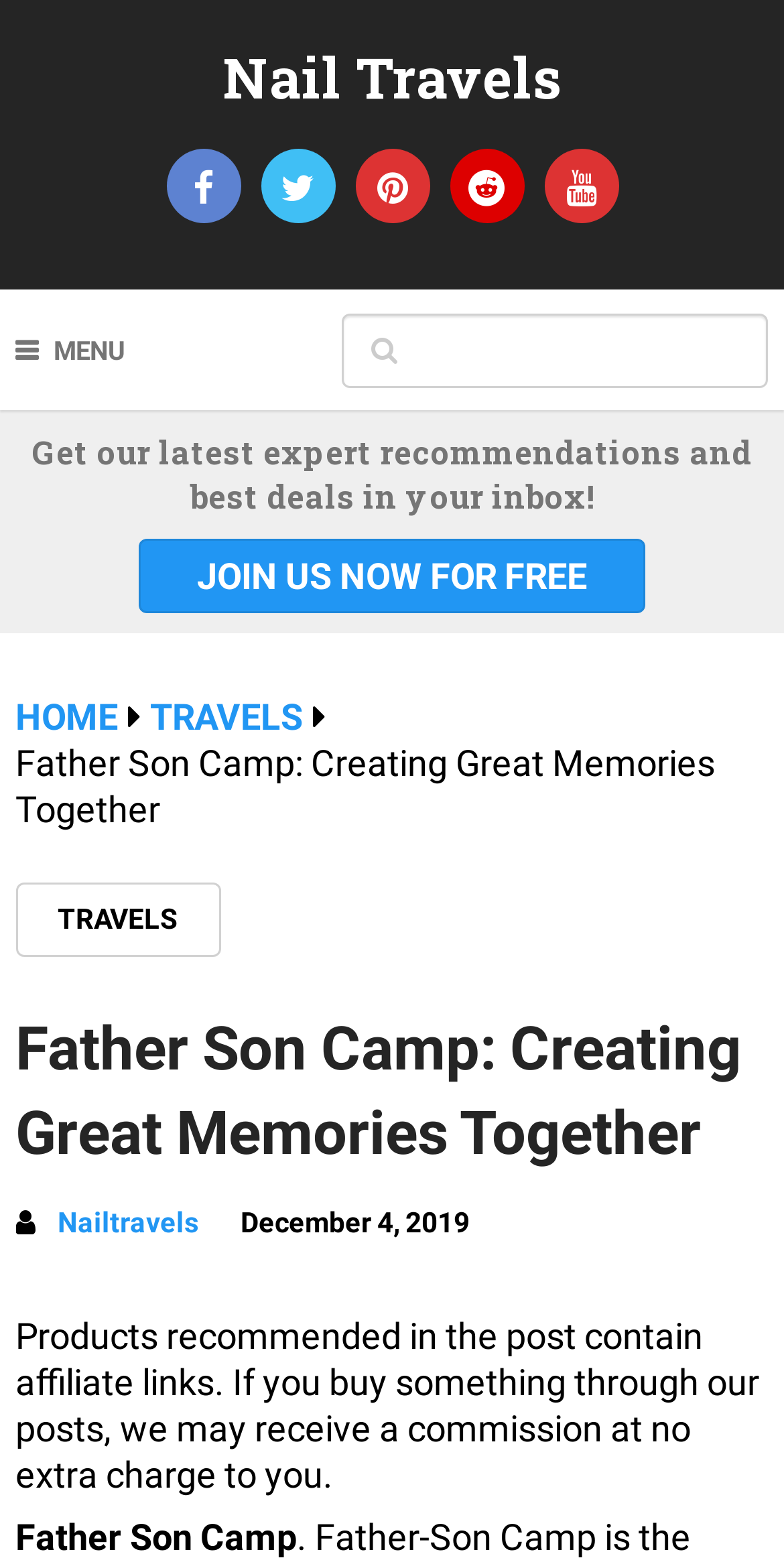Bounding box coordinates are specified in the format (top-left x, top-left y, bottom-right x, bottom-right y). All values are floating point numbers bounded between 0 and 1. Please provide the bounding box coordinate of the region this sentence describes: Join Us Now For Free

[0.177, 0.346, 0.823, 0.394]